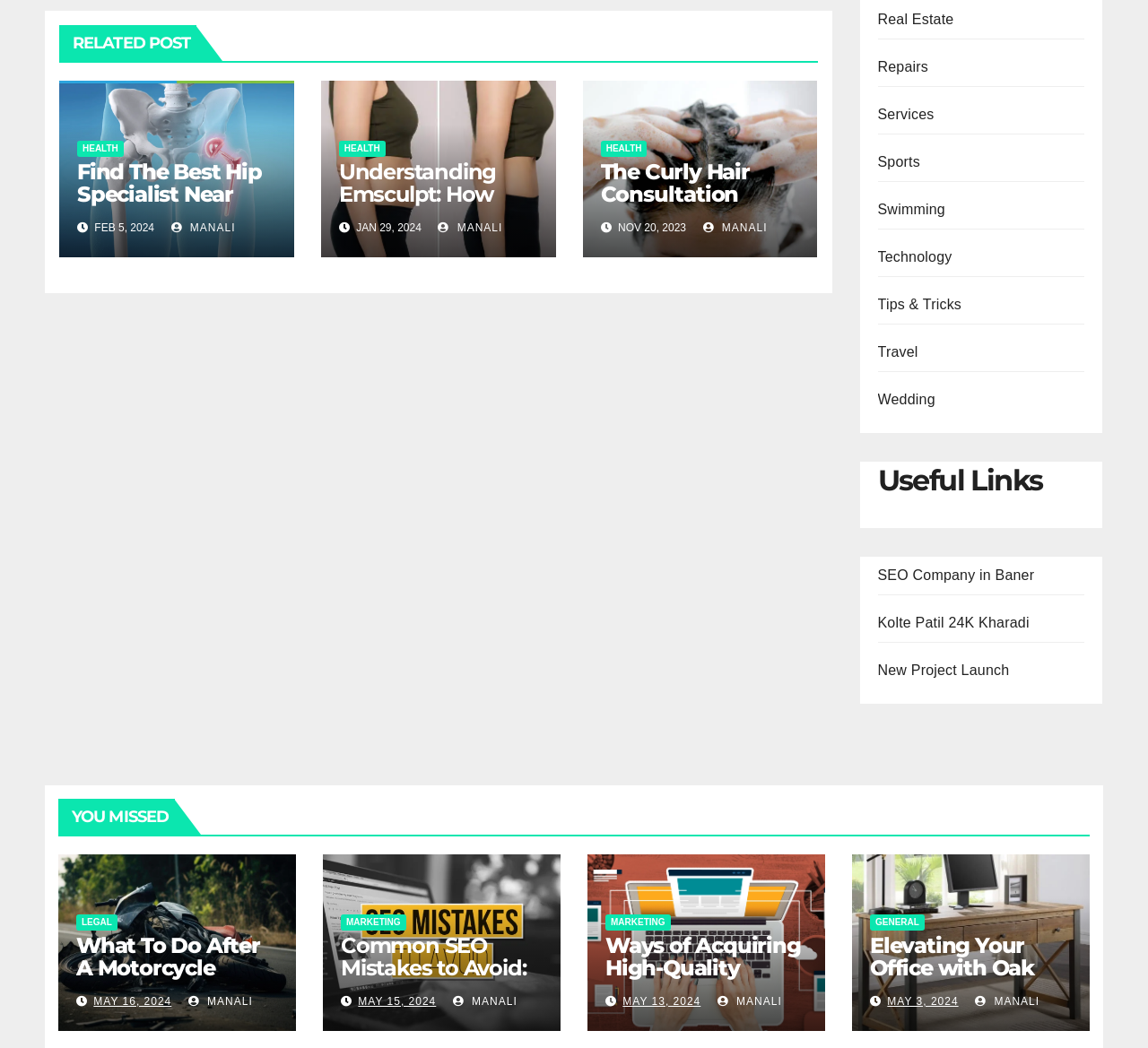Determine the bounding box coordinates for the area that needs to be clicked to fulfill this task: "Read 'Find The Best Hip Specialist Near You For Expert Care And Treatment'". The coordinates must be given as four float numbers between 0 and 1, i.e., [left, top, right, bottom].

[0.067, 0.153, 0.24, 0.197]